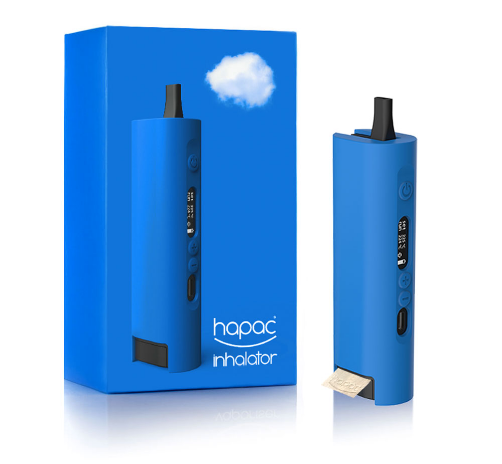Explain what is happening in the image with elaborate details.

The image showcases the hapac® inhalator, presented against a vibrant blue backdrop that complements its sleek design. The inhalator itself is cylindrical with a modern aesthetic, featuring a display screen and various control buttons for user convenience. The packaging includes a stylized cloud graphic on the upper left, hinting at the inhalator's functionality related to vaporization. Prominently displayed on the front of the box is the brand name "hapac®," clearly indicating its trademark status. This innovative product is visually appealing and designed for ease of use, embodying both functionality and style for users seeking a modern inhalation solution.